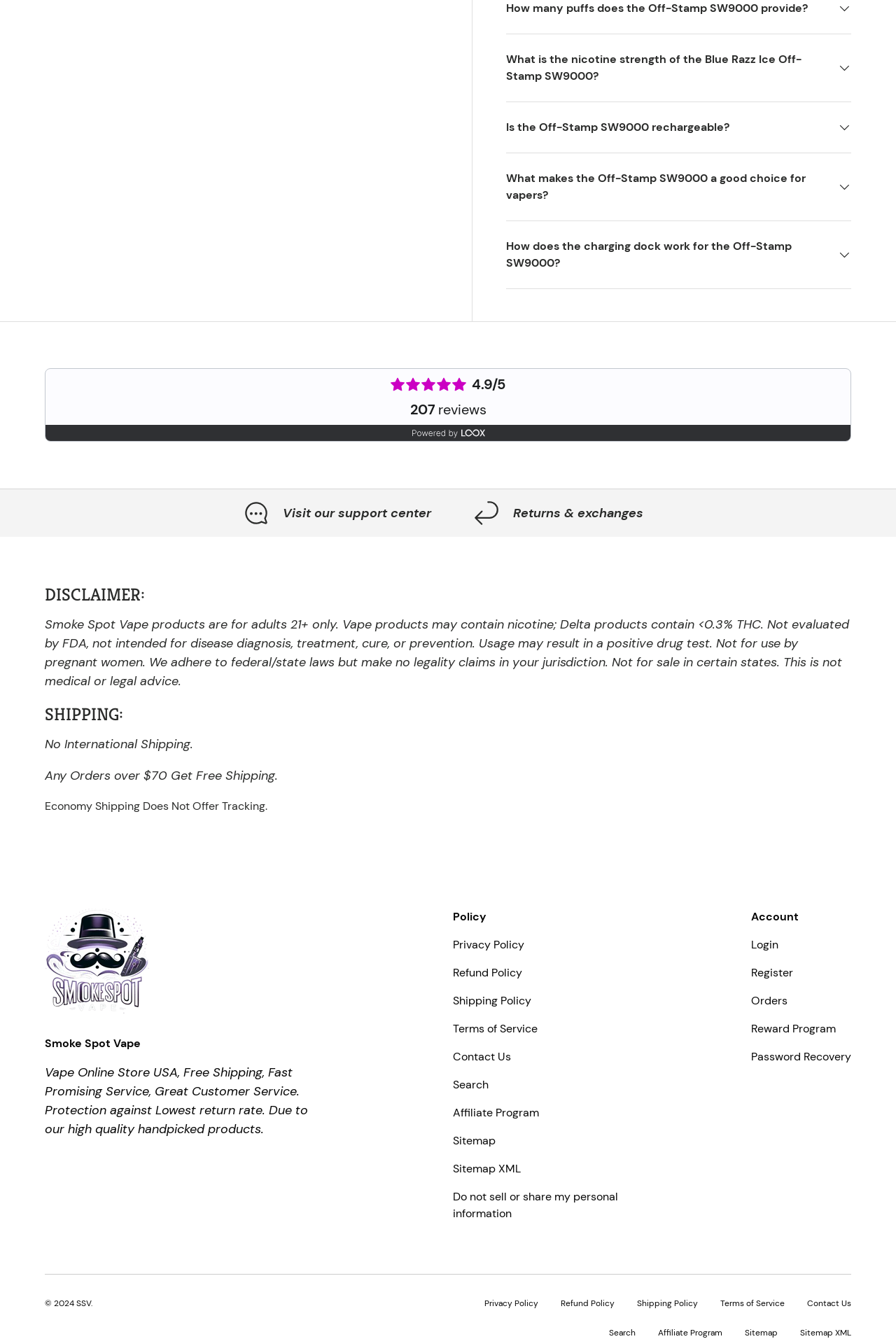Locate the bounding box coordinates of the element that should be clicked to fulfill the instruction: "Login to your account".

[0.838, 0.7, 0.869, 0.711]